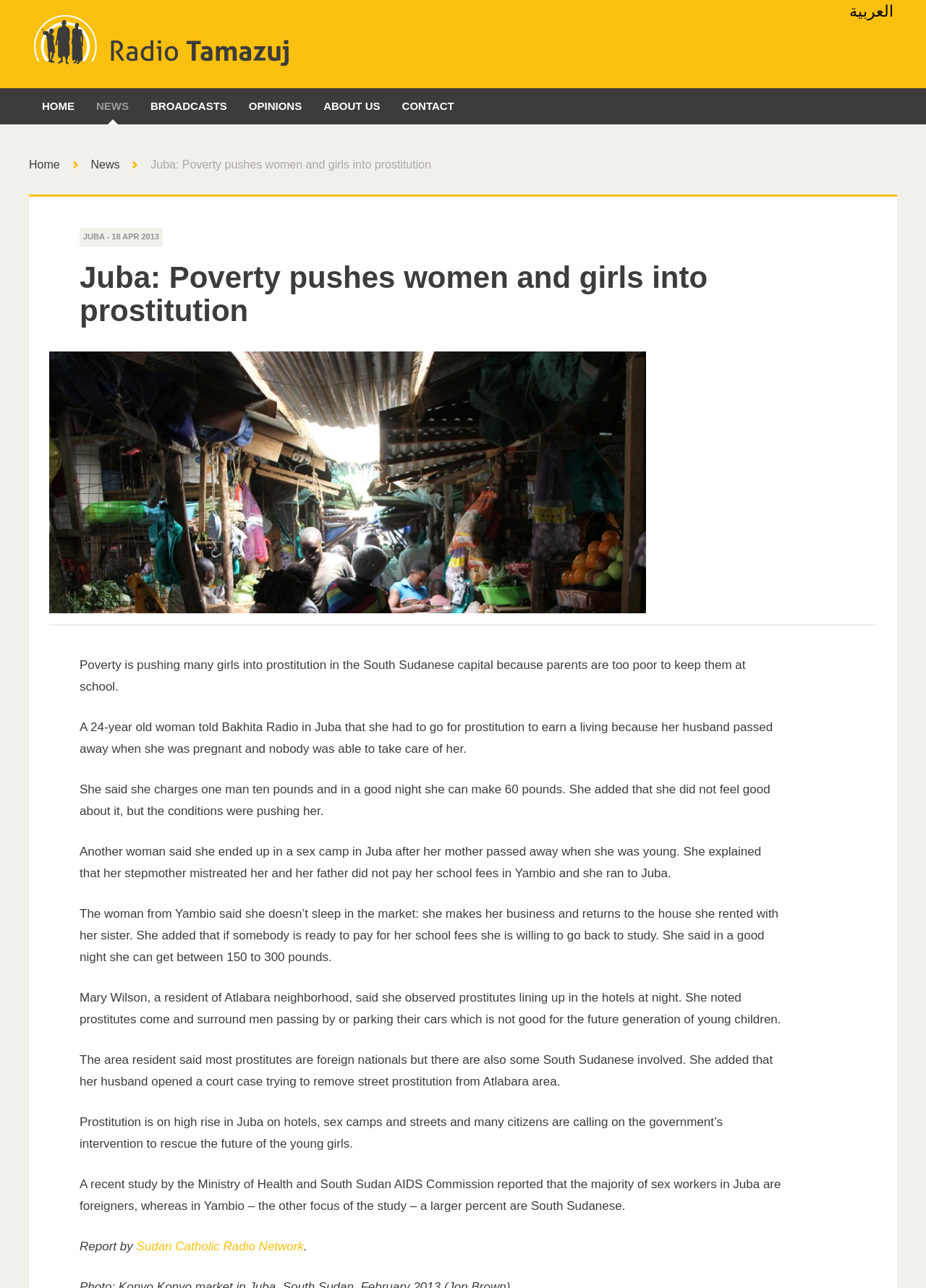What organization reported that the majority of sex workers in Juba are foreigners?
Look at the screenshot and give a one-word or phrase answer.

Ministry of Health and South Sudan AIDS Commission